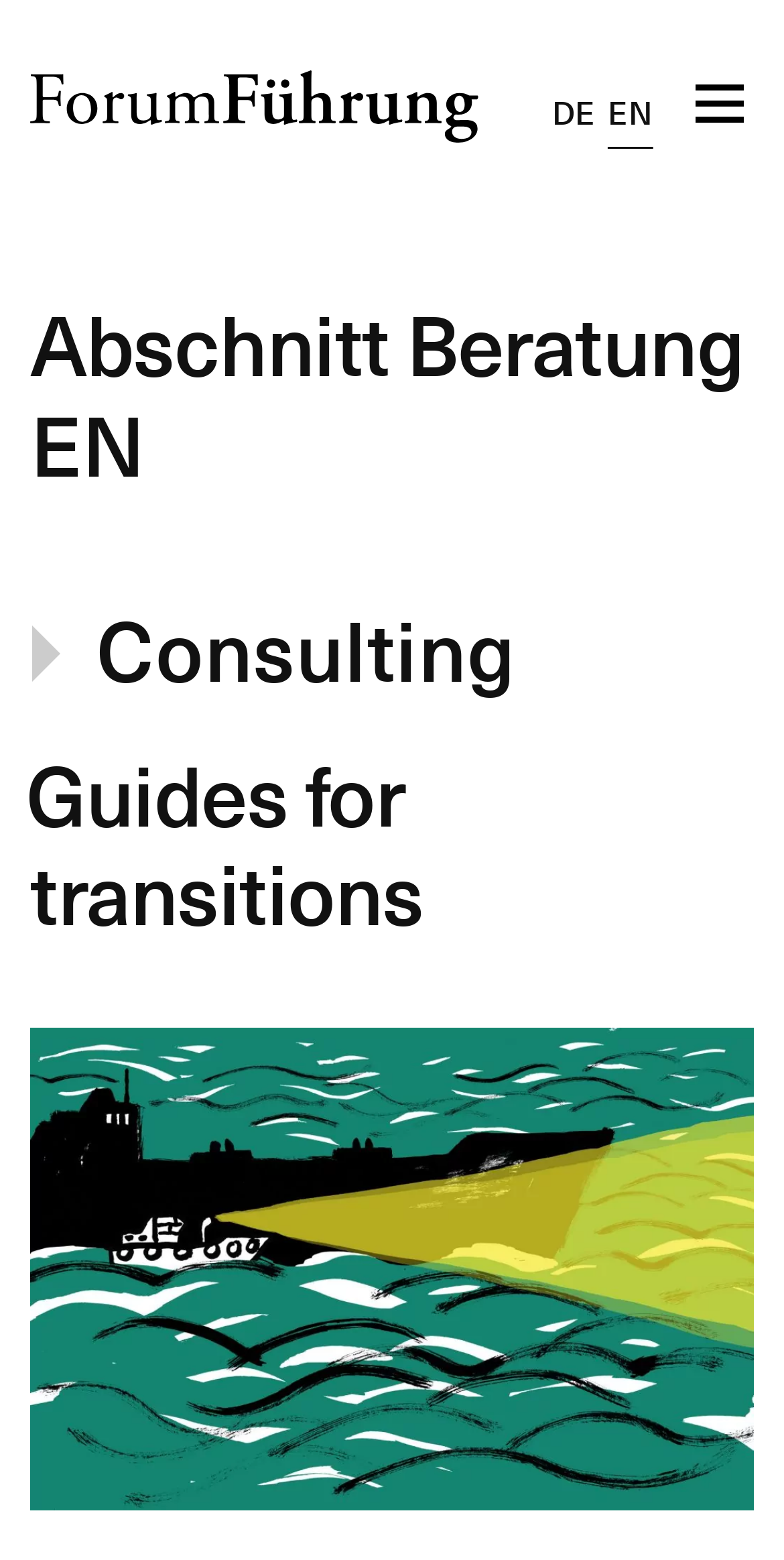Create an elaborate caption that covers all aspects of the webpage.

The webpage appears to be a consulting company's website, specifically the English version, as indicated by the "EN" in the title "Abschnitt Beratung EN | ForumFührung". 

At the top left corner, there is a logo of the company, ForumFührung, which is an image linked to the company's homepage. To the right of the logo, there is a menu link. Further to the right, there are two language options, "DE" and "EN", allowing users to switch between German and English versions of the website.

Below the language options, there is a navigation menu with five main links: "Consulting", "Academy", "Thoughts", "About", and "Contact". These links are positioned horizontally, with "Consulting" on the left and "Contact" on the right.

The main content of the webpage is divided into sections, with a heading "Abschnitt Beratung EN" at the top. Below this heading, there are three subheadings: "Consulting", "Guides for transitions", and an illustration with a descriptive image of a tugboat guiding a container ship. The illustration takes up most of the remaining space on the webpage.

The meta description mentions that the company supports companies in transformation processes, which is reflected in the content of the webpage, particularly in the "Guides for transitions" section.